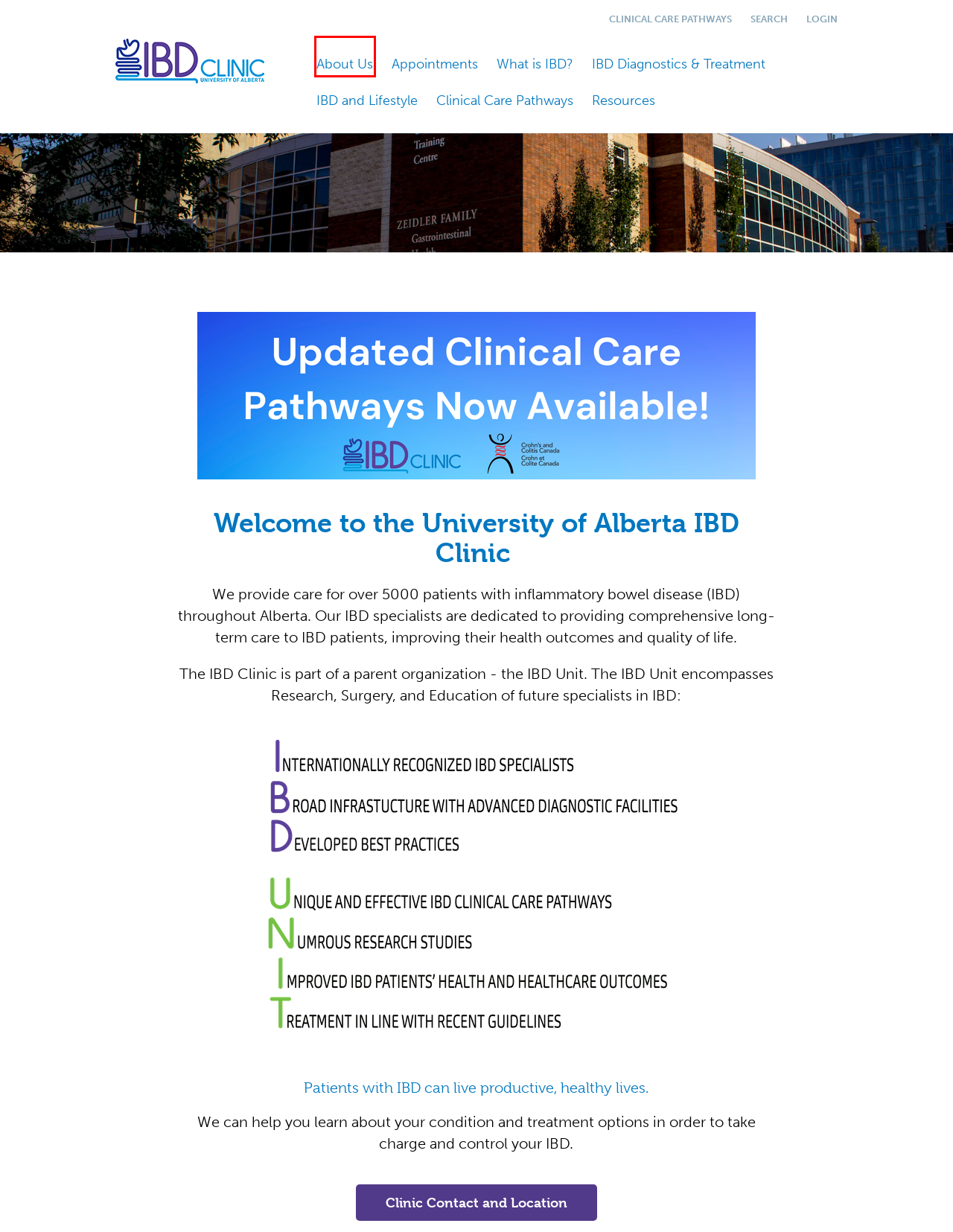Assess the screenshot of a webpage with a red bounding box and determine which webpage description most accurately matches the new page after clicking the element within the red box. Here are the options:
A. Search Results | IBD Clinic
B. IBD and Lifestyle | IBD Clinic
C. Appointments | IBD Clinic
D. IBD Diagnostics & Treatment | IBD Clinic
E. What is IBD? | IBD Clinic
F. About Us | IBD Clinic
G. Resources | IBD Clinic
H. | IBD Clinic

F